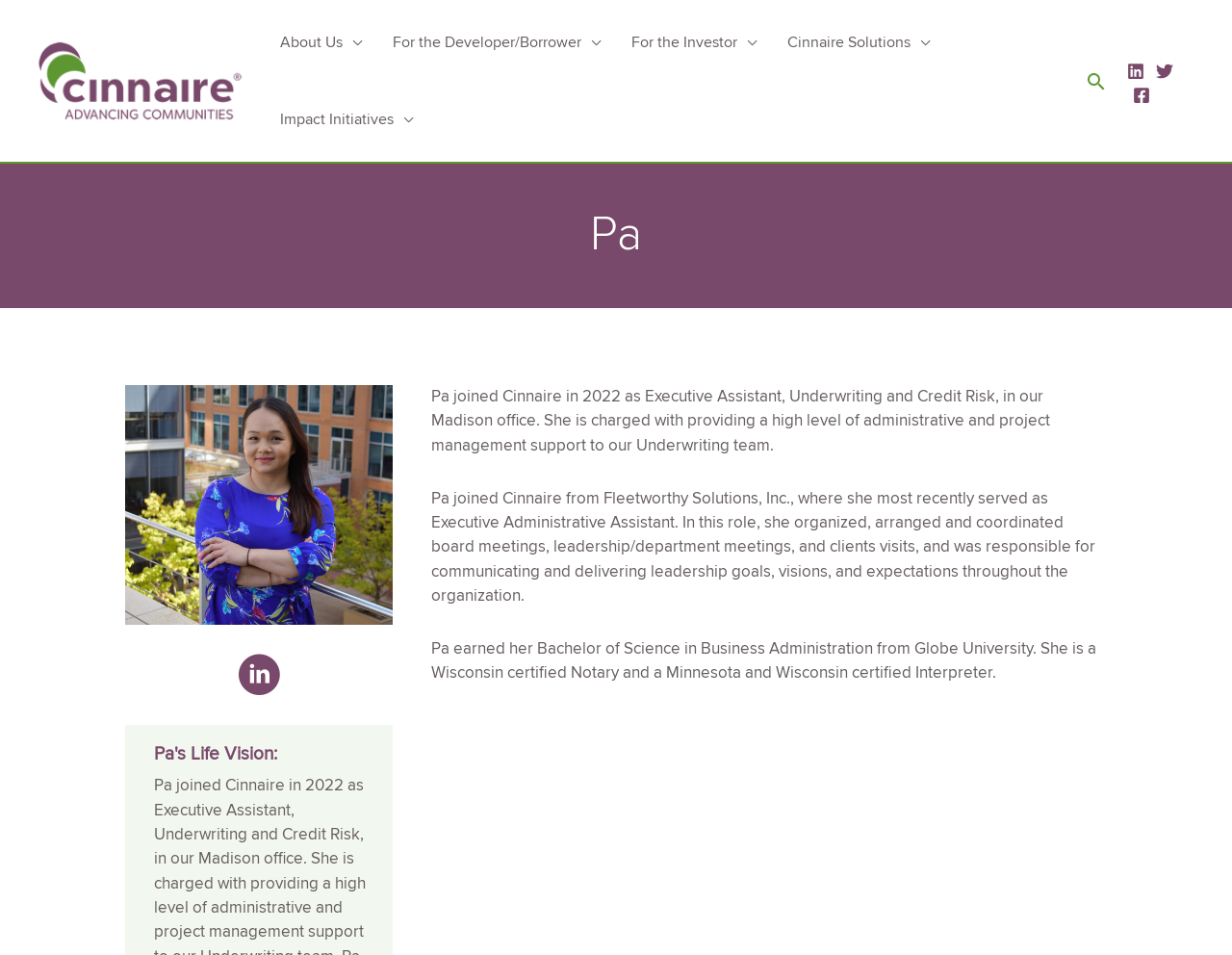How many social media links are there?
Answer the question with a detailed explanation, including all necessary information.

The webpage contains links to three social media platforms: Linkedin, Twitter, and Facebook, which are represented by their respective icons.